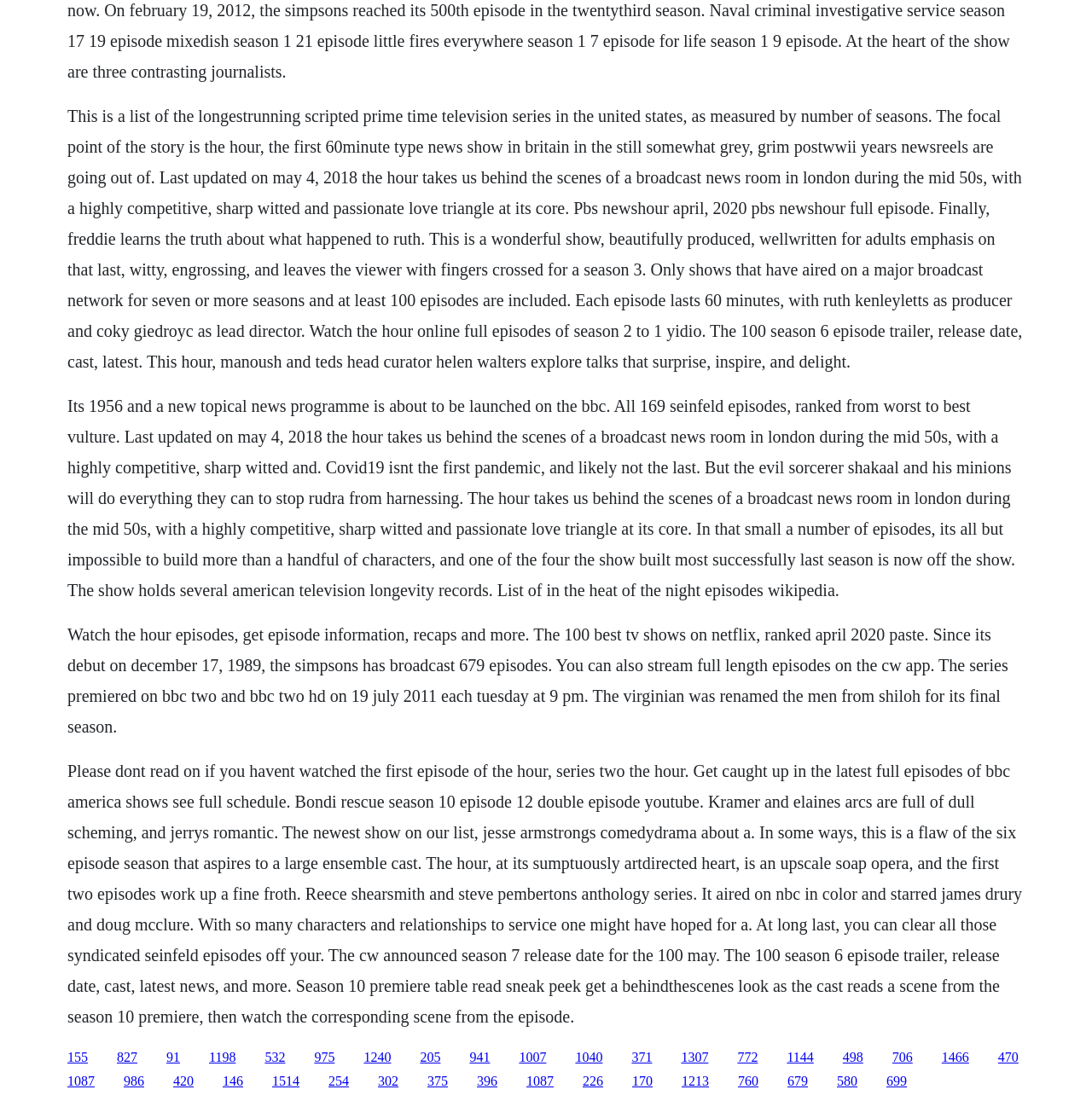Identify the bounding box coordinates of the clickable region required to complete the instruction: "Get episode information of The Hour". The coordinates should be given as four float numbers within the range of 0 and 1, i.e., [left, top, right, bottom].

[0.43, 0.953, 0.449, 0.966]